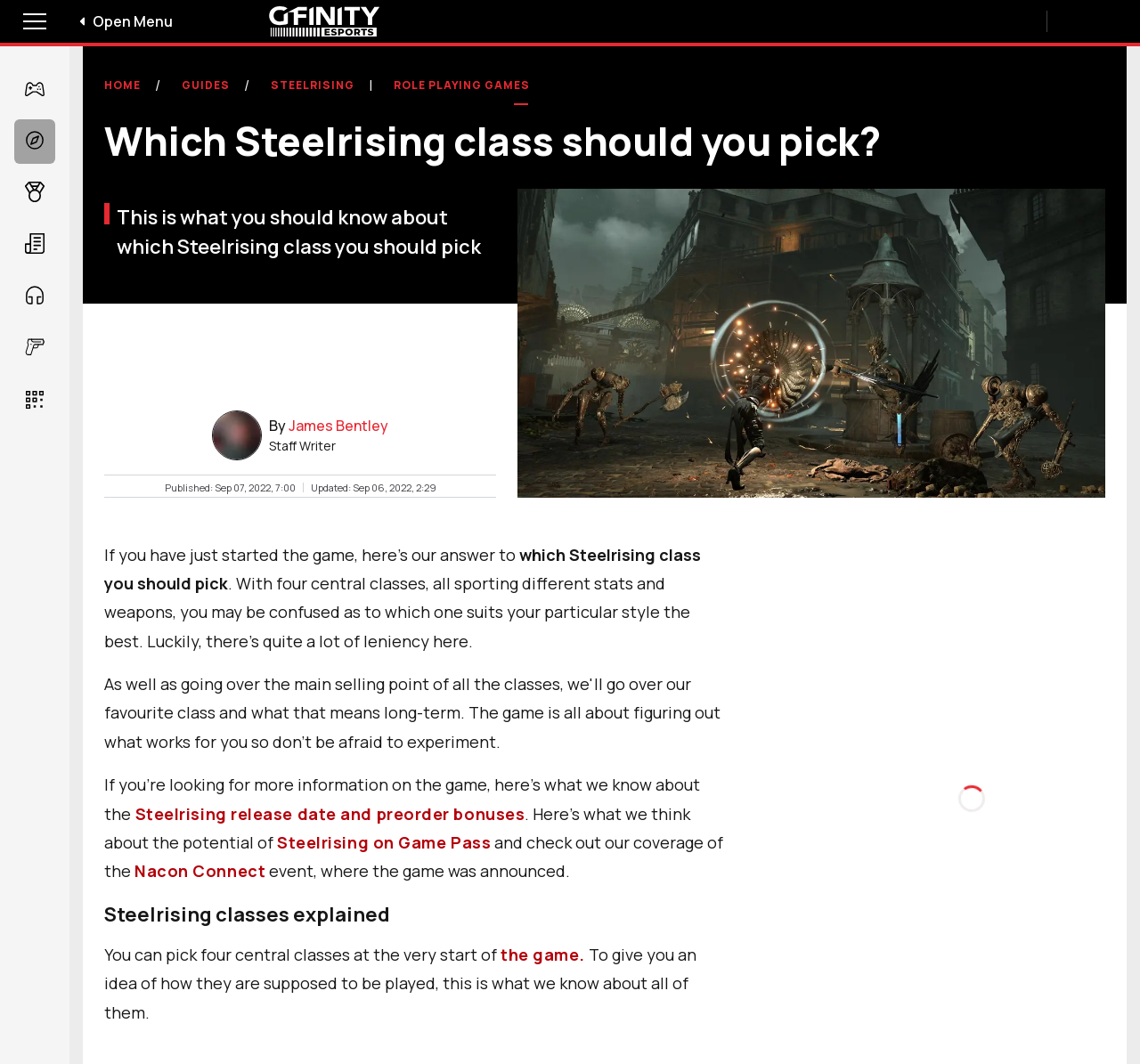Highlight the bounding box coordinates of the region I should click on to meet the following instruction: "Open the menu".

[0.0, 0.0, 0.062, 0.04]